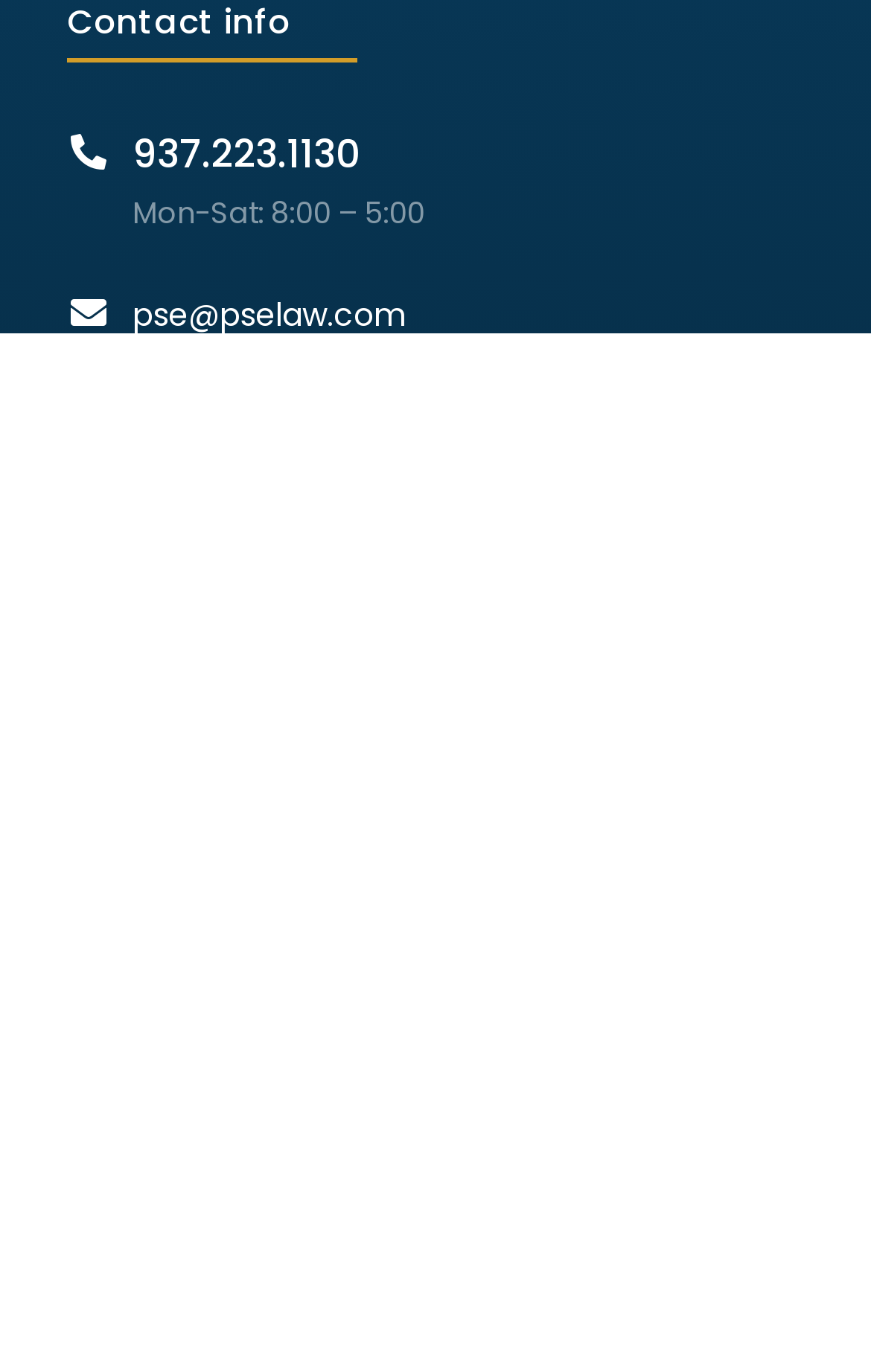Respond to the following question using a concise word or phrase: 
What are the office hours of the law firm?

Mon-Sat: 8:00 – 5:00